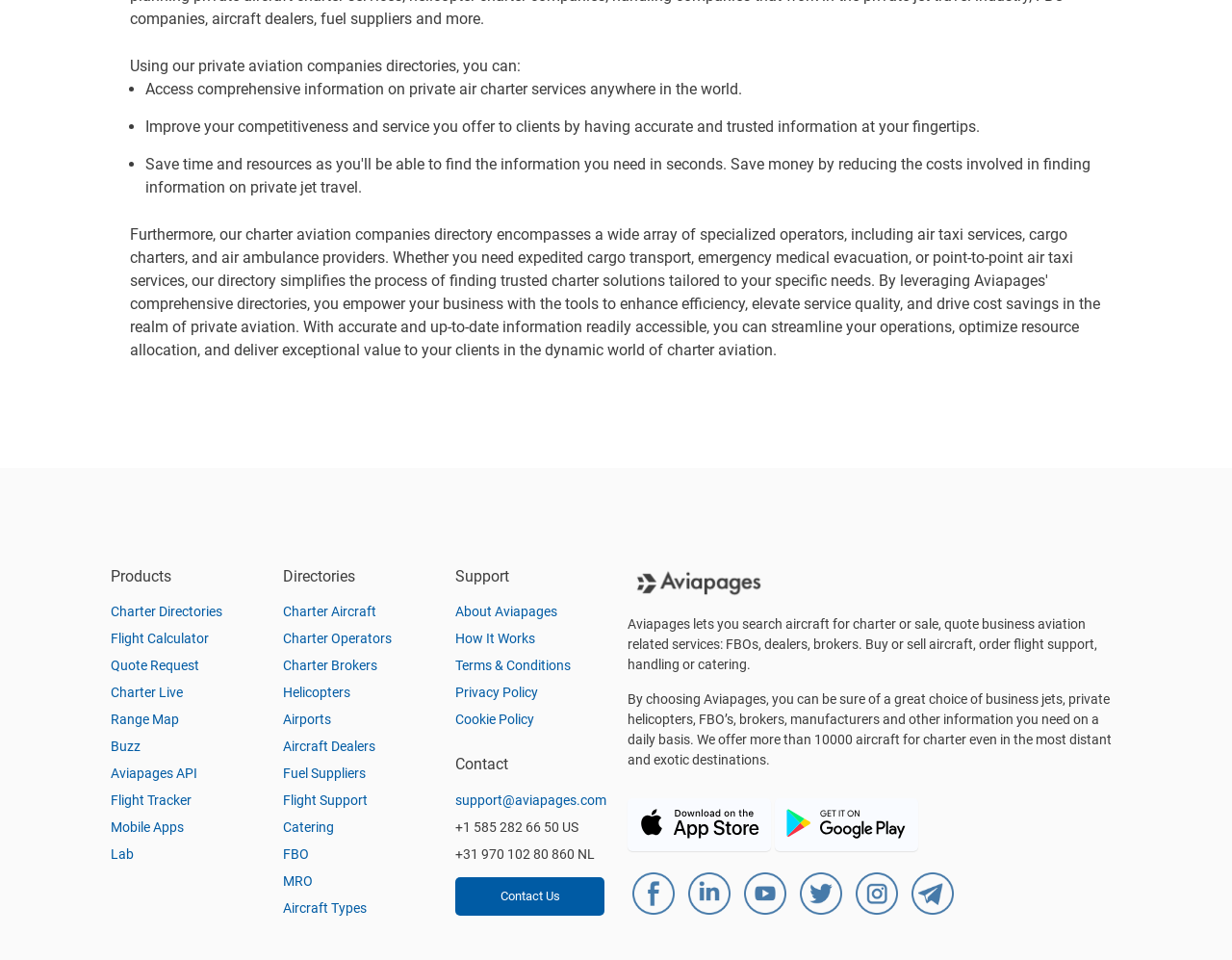What is the alternative way to access Aviapages besides the website?
Please look at the screenshot and answer using one word or phrase.

Mobile Apps